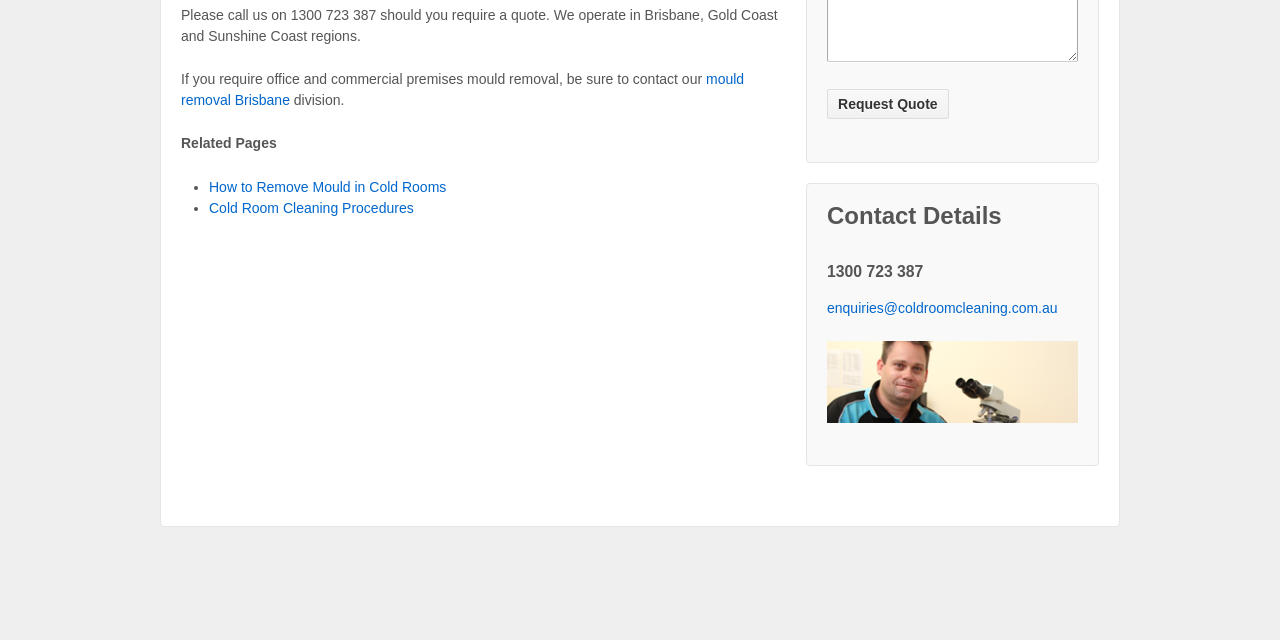Predict the bounding box coordinates of the UI element that matches this description: "Cold Room Cleaning Procedures". The coordinates should be in the format [left, top, right, bottom] with each value between 0 and 1.

[0.163, 0.312, 0.323, 0.337]